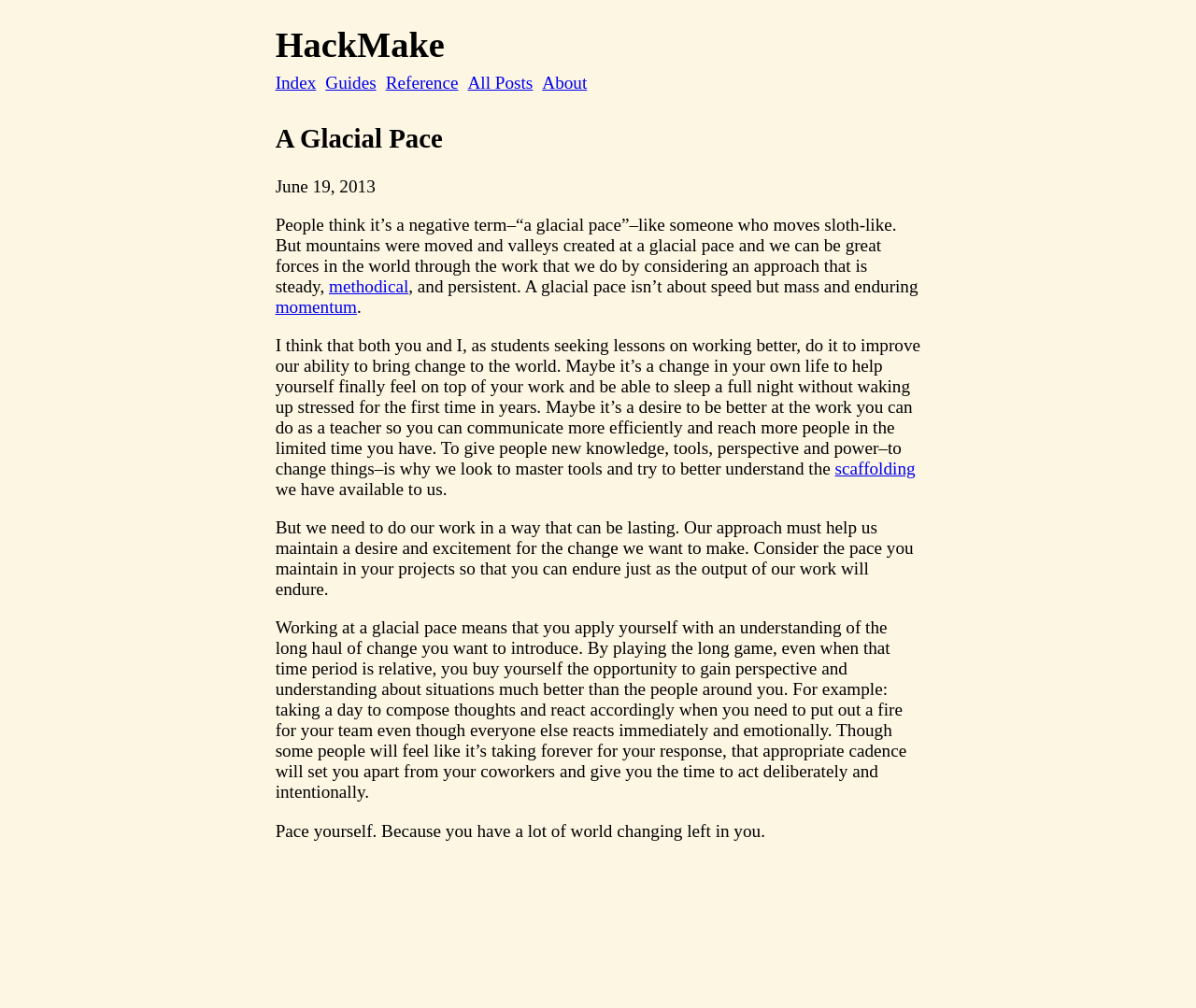Specify the bounding box coordinates of the area to click in order to follow the given instruction: "read about methodical approach."

[0.275, 0.274, 0.342, 0.294]